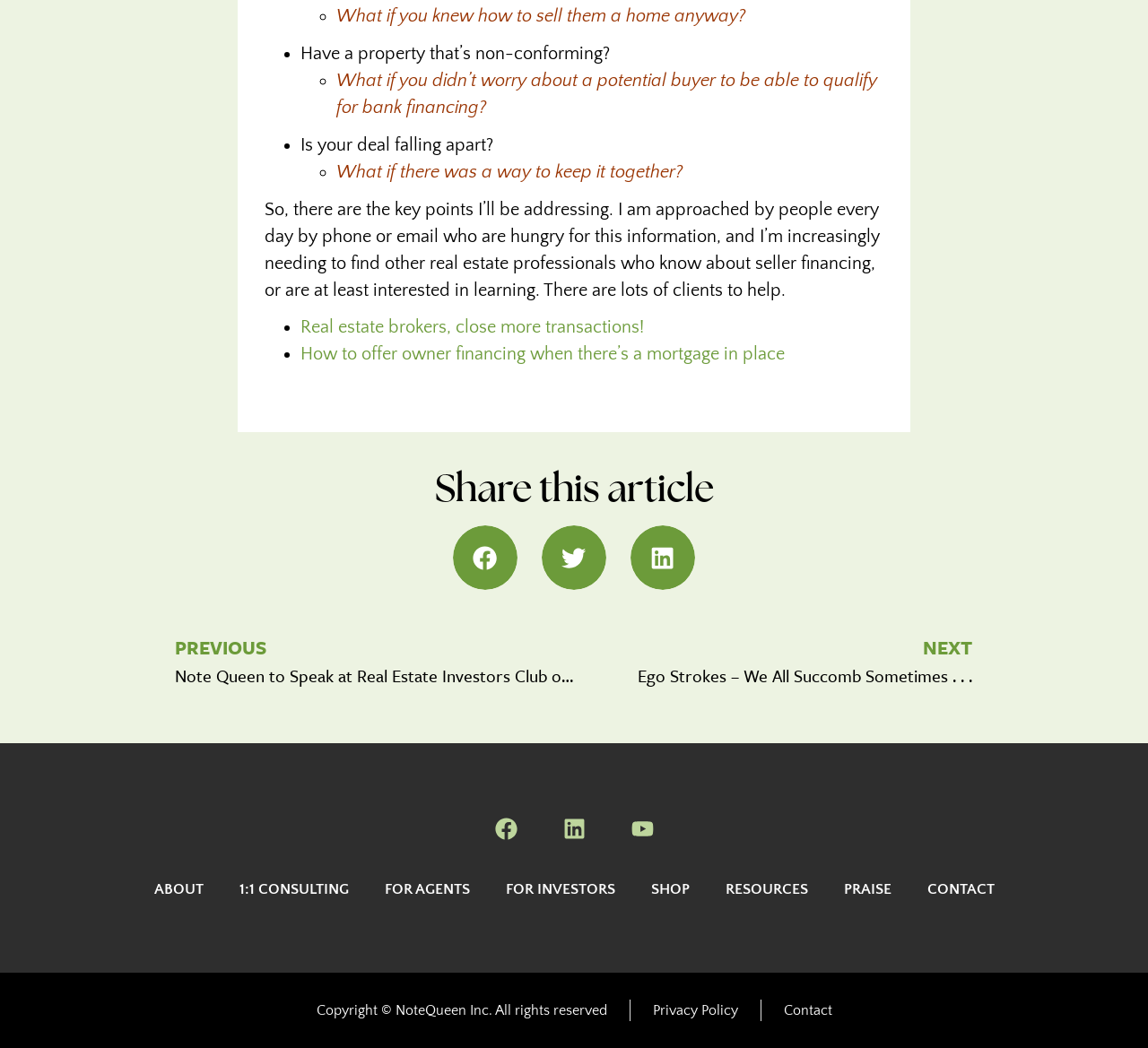What type of professionals may benefit from this webpage?
Carefully analyze the image and provide a detailed answer to the question.

The webpage appears to be targeting real estate brokers and agents, as indicated by the text 'Real estate brokers, close more transactions!' and the discussion of seller financing and owner financing.